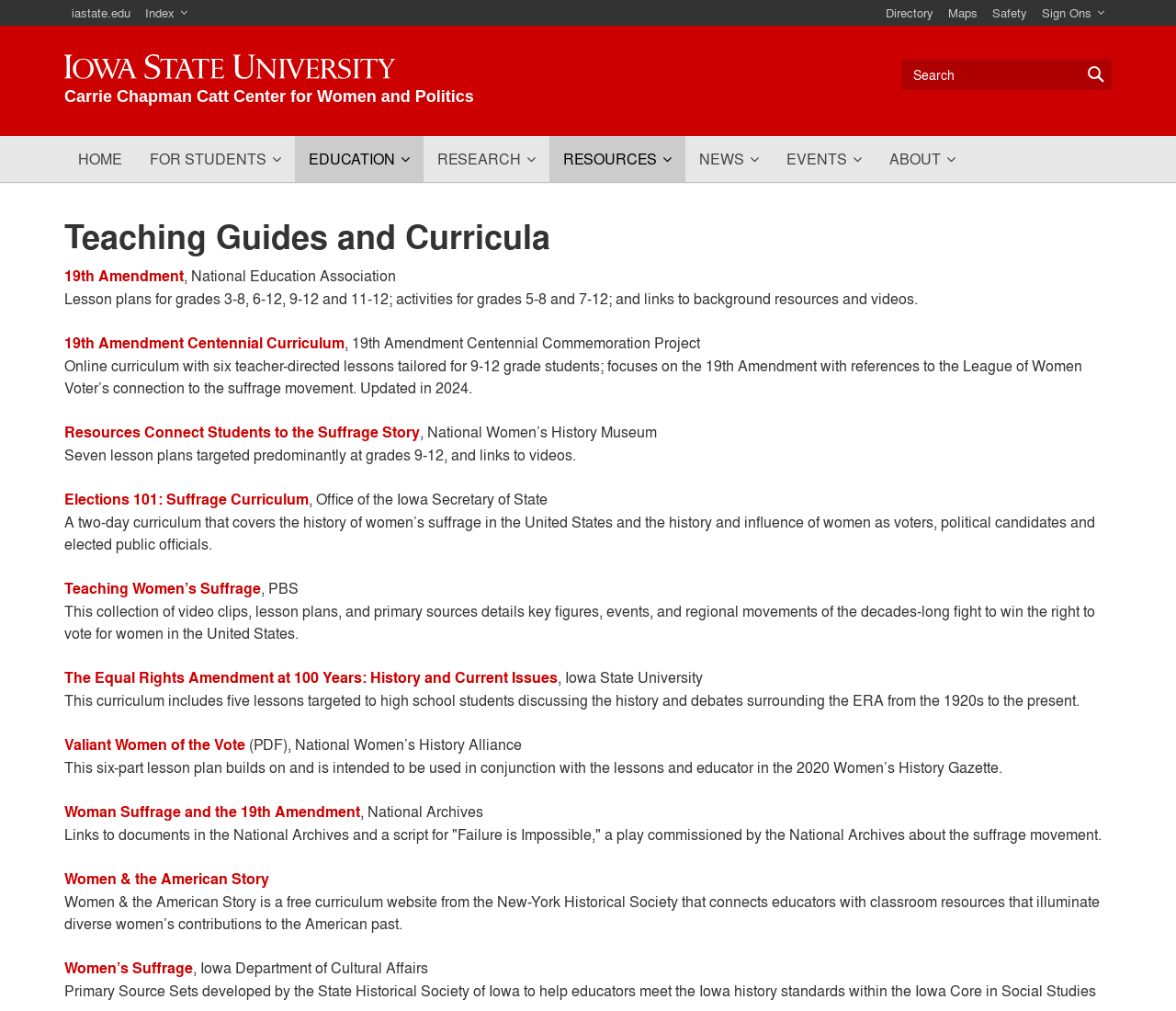Find the UI element described as: "Expand All Messages" and predict its bounding box coordinates. Ensure the coordinates are four float numbers between 0 and 1, [left, top, right, bottom].

None